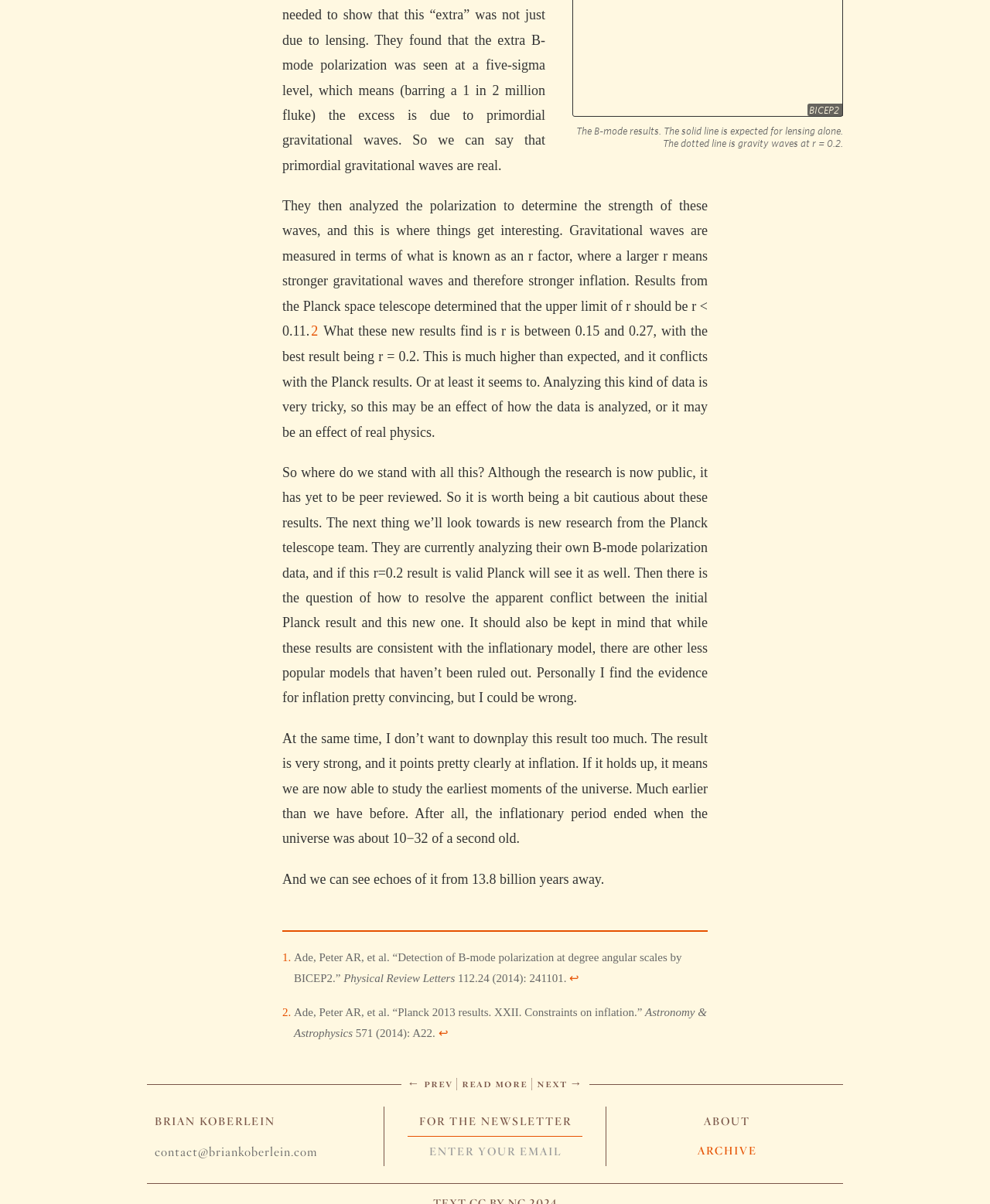Based on the image, provide a detailed and complete answer to the question: 
What is the name of the author of the article?

The text at the bottom of the page reads 'BRIAN KOBERLEIN', which is the name of the author of the article.